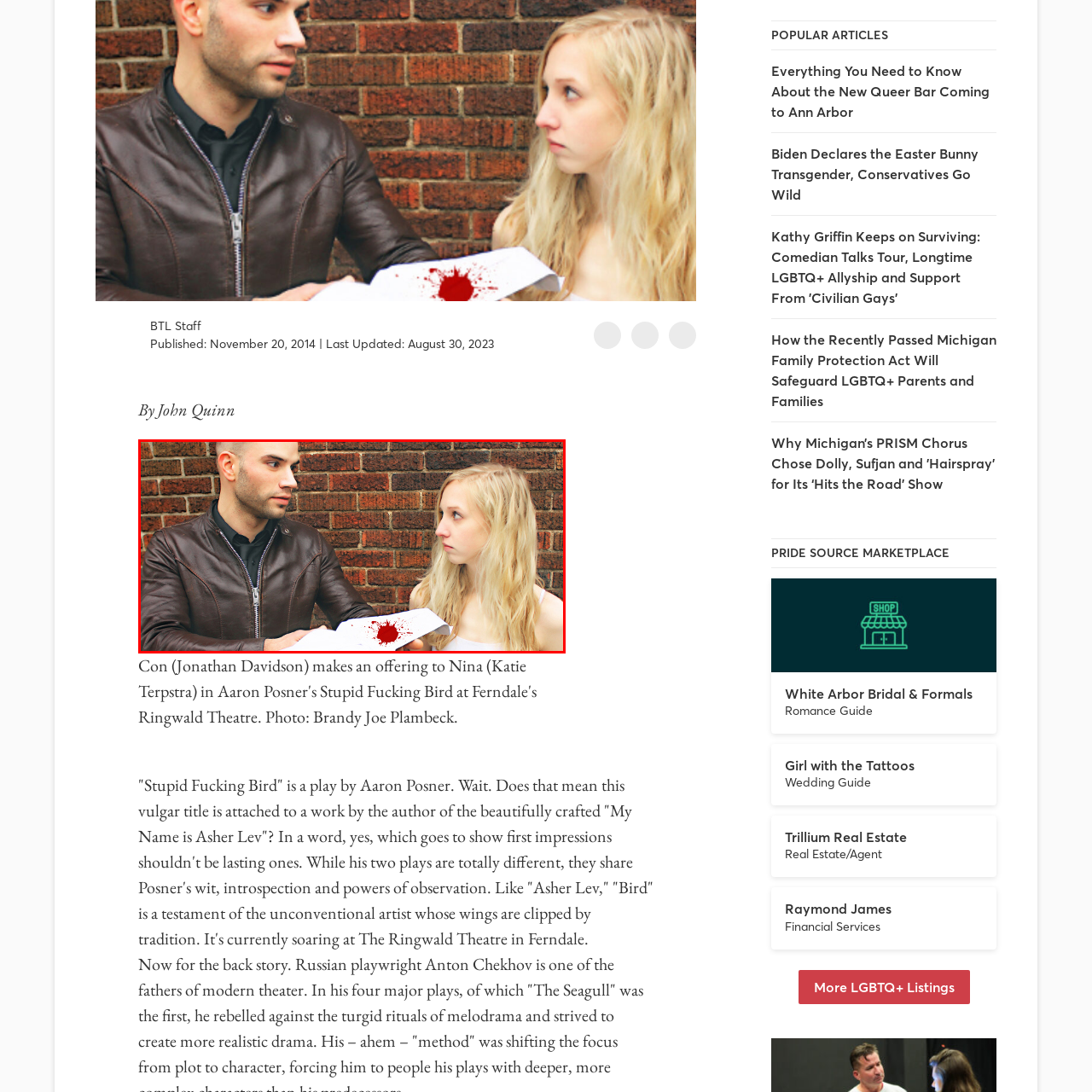What is the man wearing?
Direct your attention to the image marked by the red bounding box and provide a detailed answer based on the visual details available.

The caption describes the man as 'dressed in a brown leather jacket', providing a clear answer to this question.